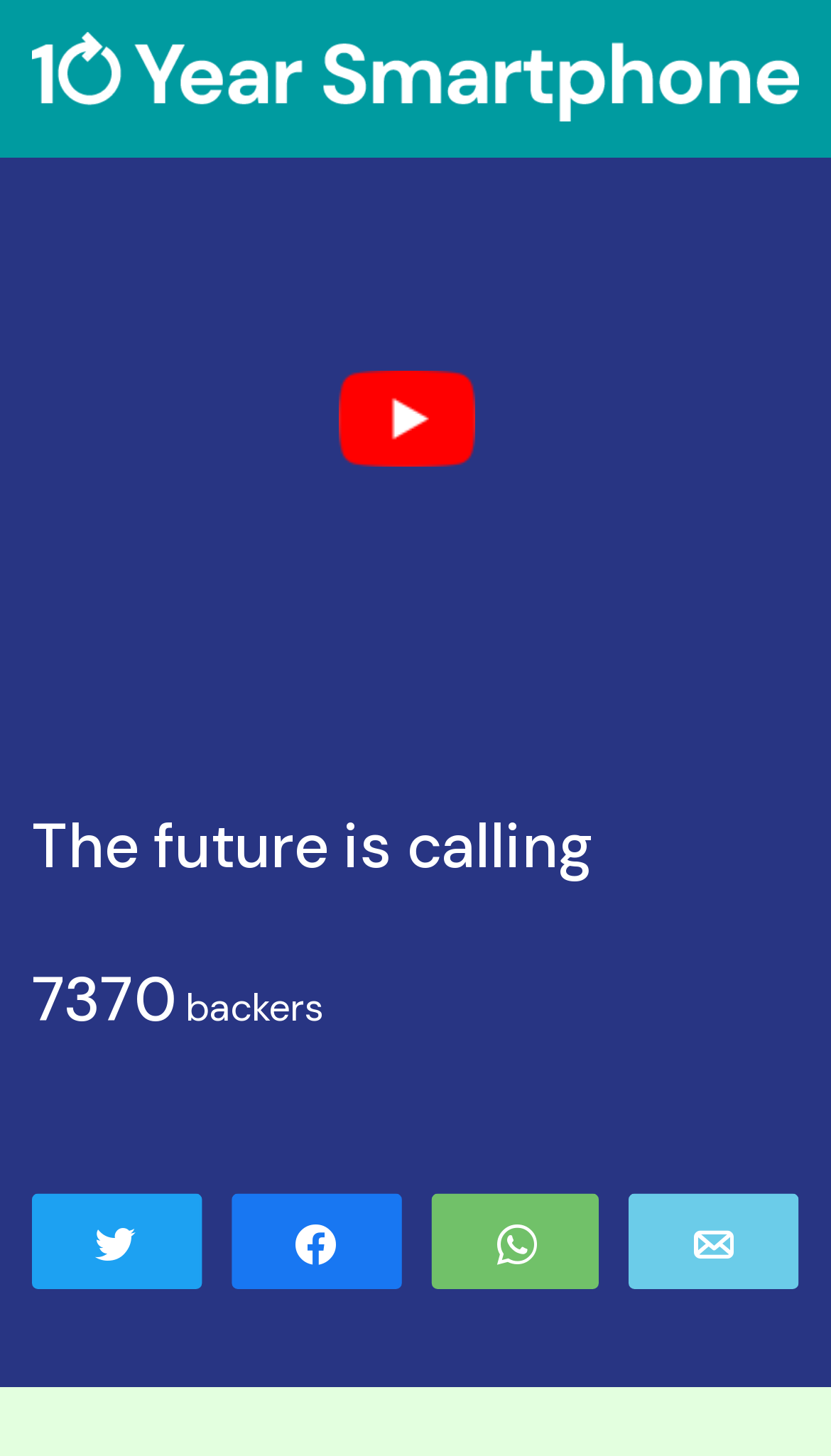What is the slogan of the 10 Year Smartphone campaign?
Identify the answer in the screenshot and reply with a single word or phrase.

The future is calling